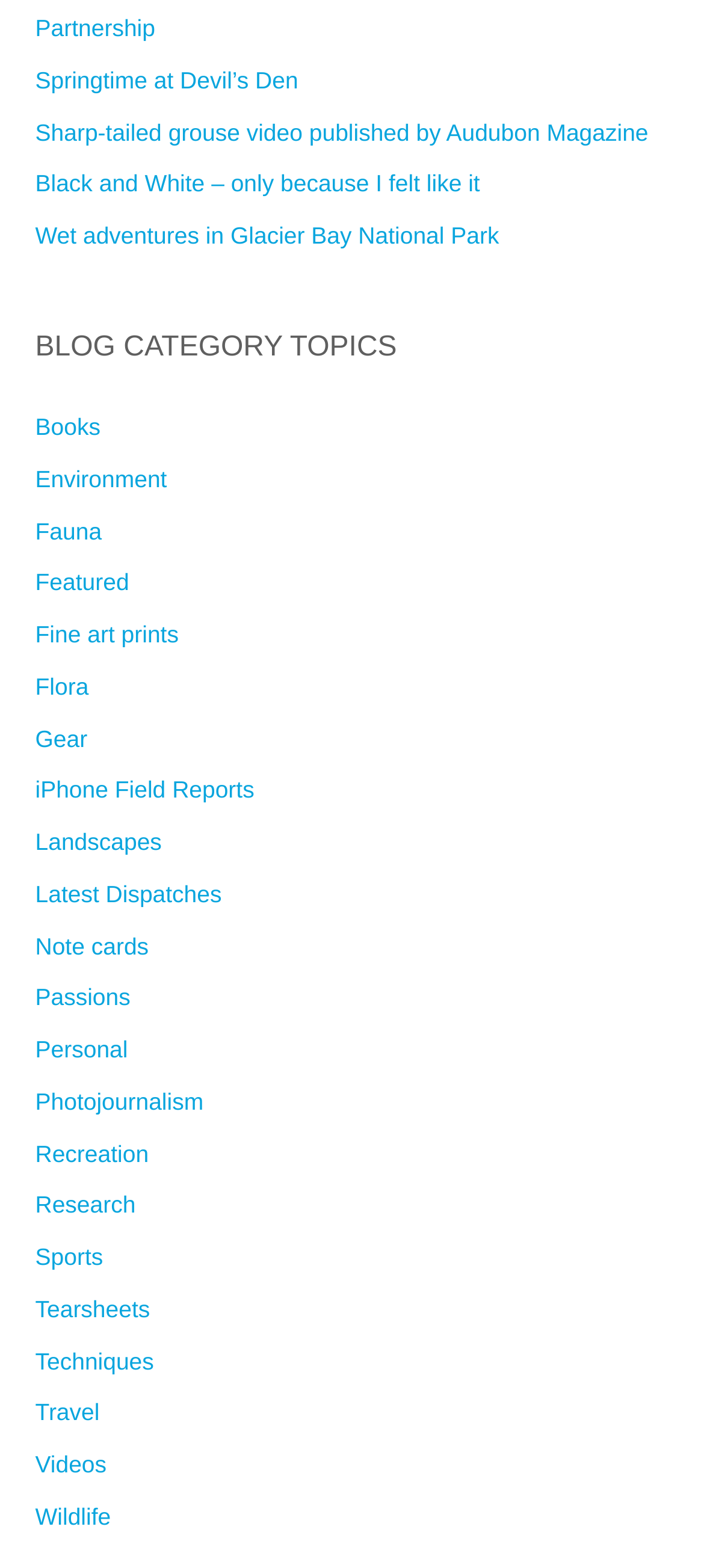Given the element description "Note cards" in the screenshot, predict the bounding box coordinates of that UI element.

[0.05, 0.595, 0.211, 0.612]